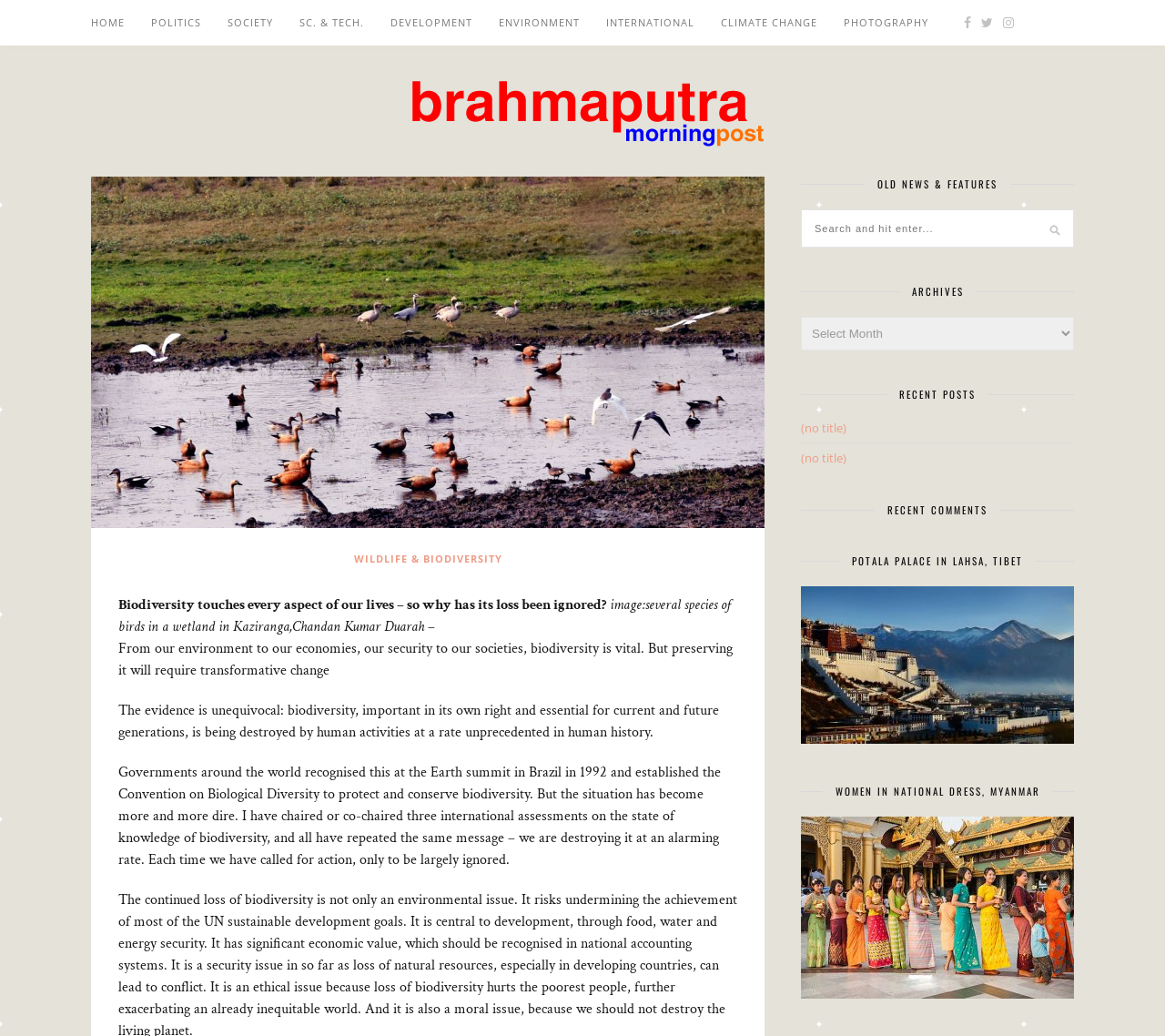Please specify the bounding box coordinates of the clickable region to carry out the following instruction: "Read the article about biodiversity". The coordinates should be four float numbers between 0 and 1, in the format [left, top, right, bottom].

[0.102, 0.575, 0.52, 0.594]